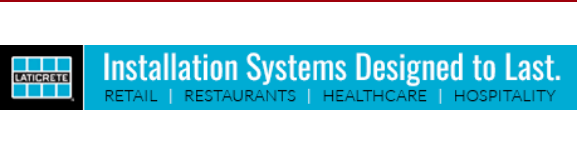Using the information shown in the image, answer the question with as much detail as possible: How many industries are listed on the banner?

The banner lists four key industries served by LATICRETE: Retail, Restaurants, Healthcare, and Hospitality, which are mentioned below the main message.